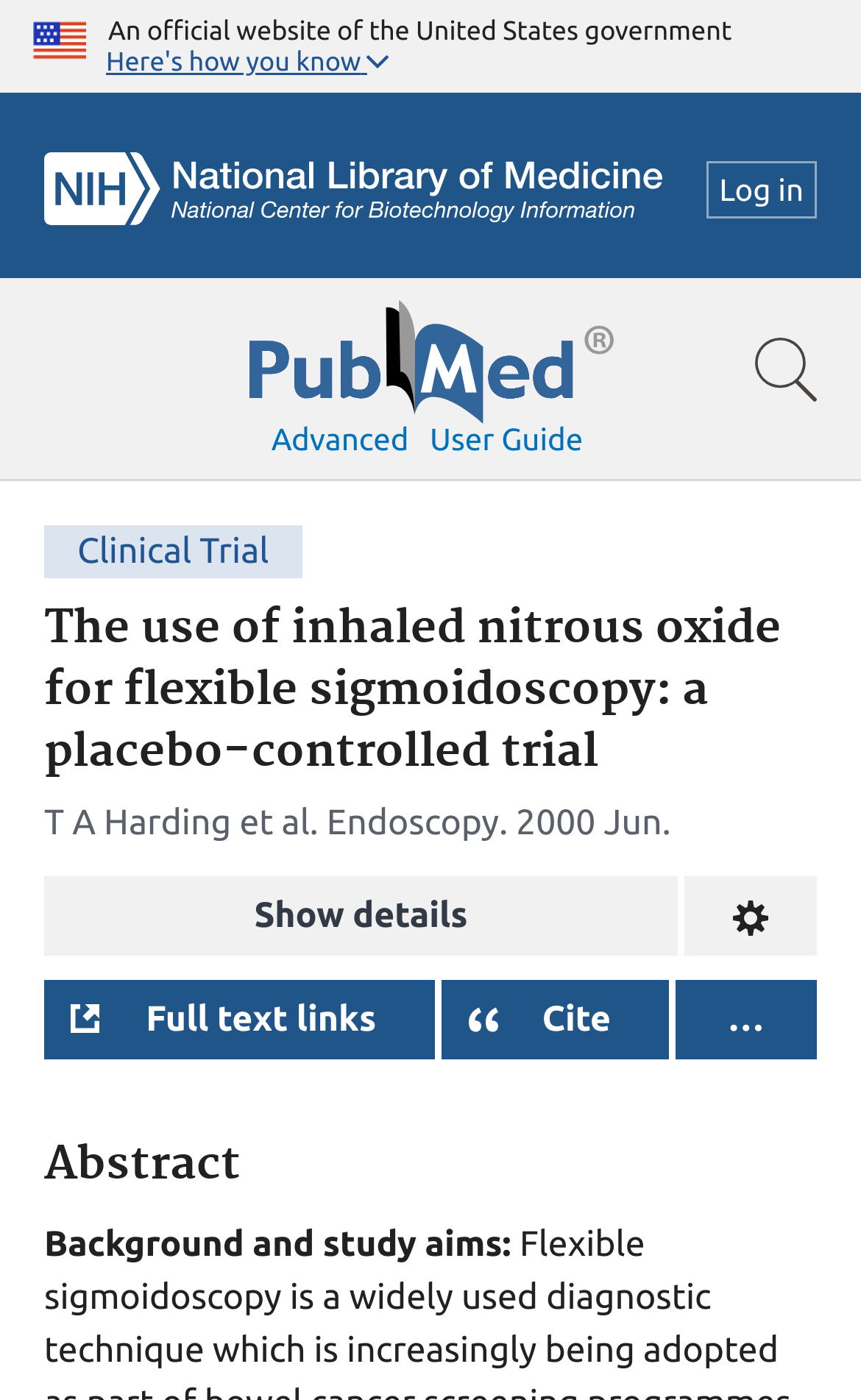Determine the bounding box for the described HTML element: "IV&V by CSG SM". Ensure the coordinates are four float numbers between 0 and 1 in the format [left, top, right, bottom].

None